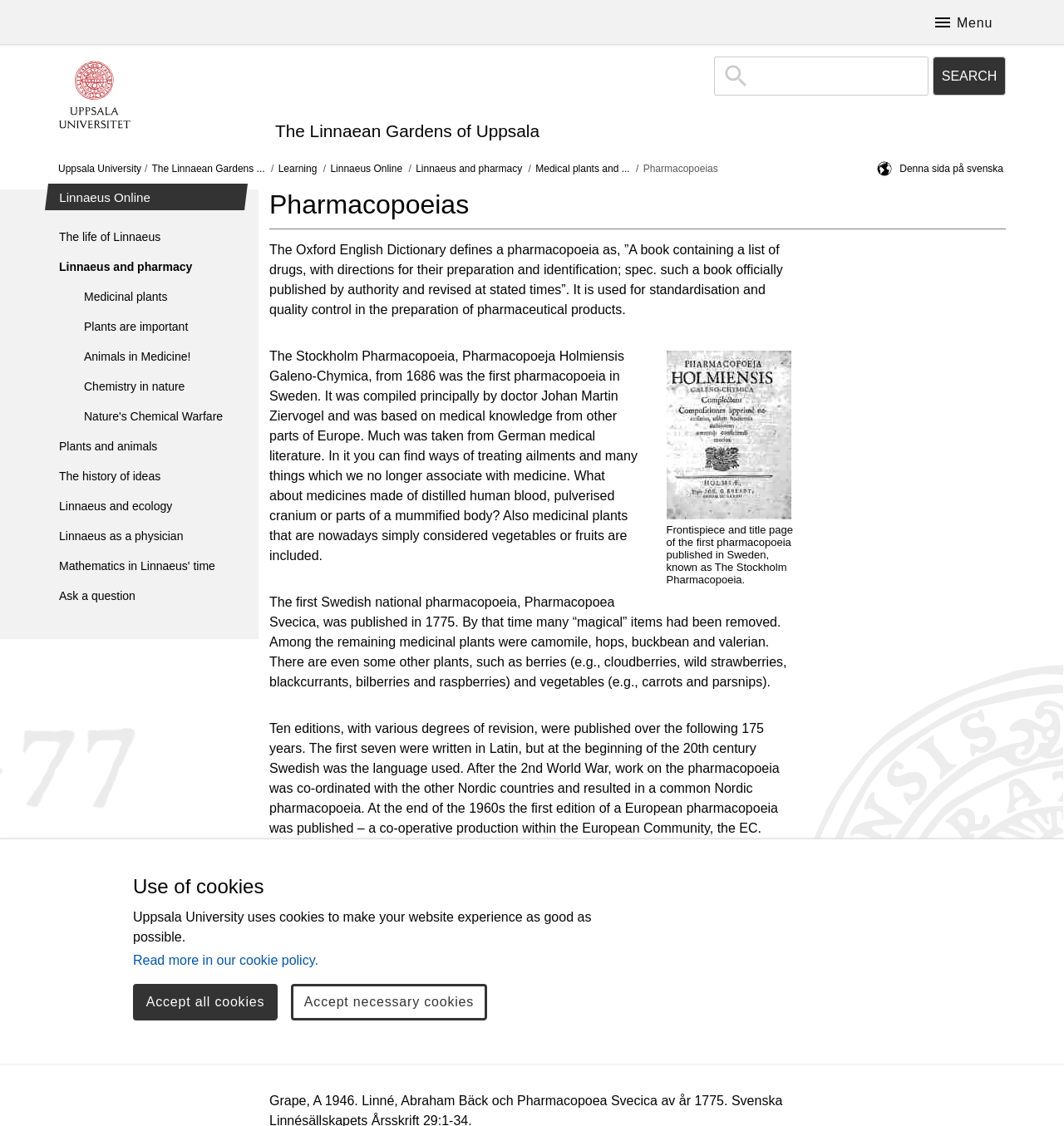Provide a one-word or brief phrase answer to the question:
What is the name of the university?

Uppsala University